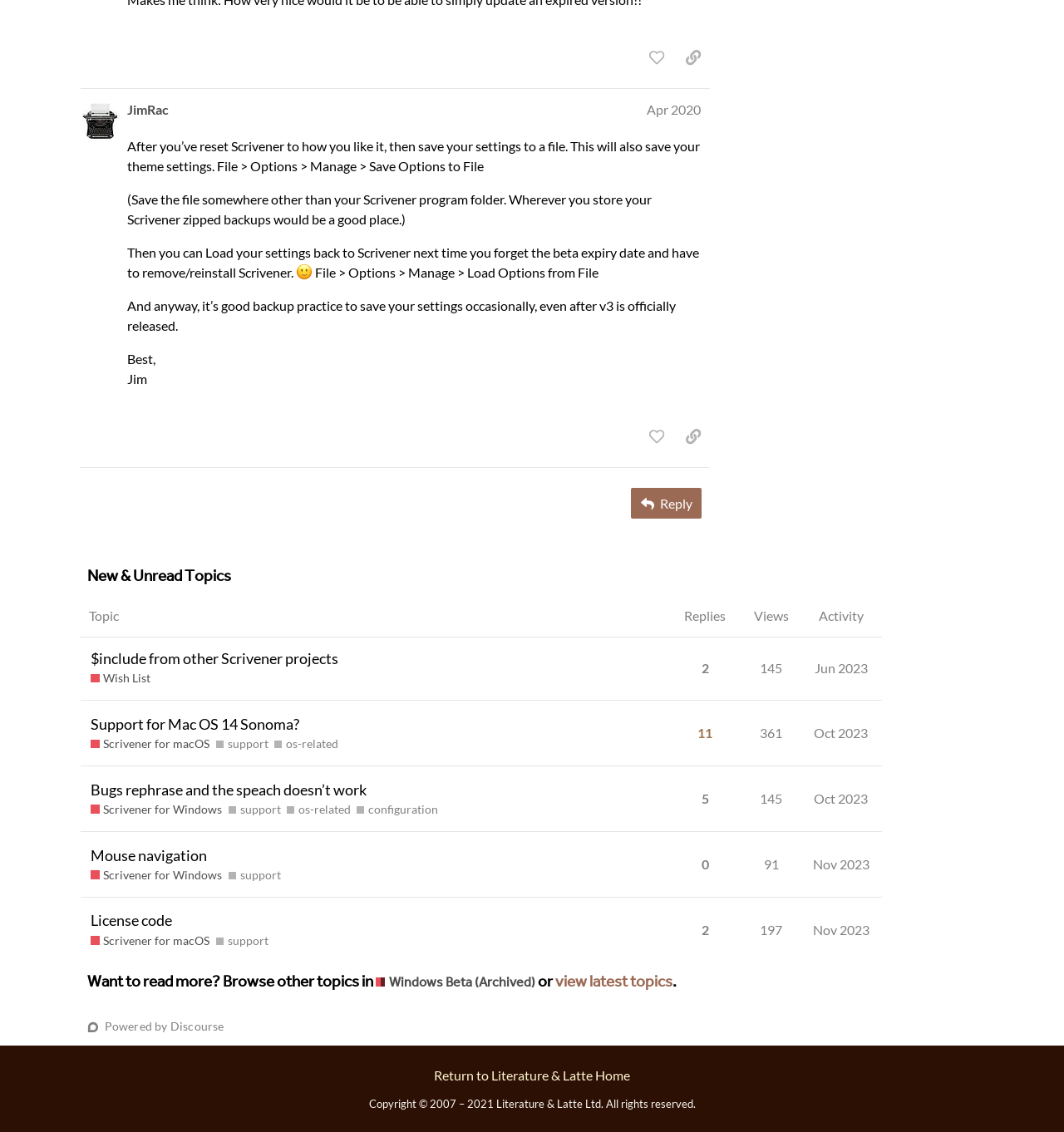Pinpoint the bounding box coordinates of the clickable area necessary to execute the following instruction: "Load options from file". The coordinates should be given as four float numbers between 0 and 1, namely [left, top, right, bottom].

[0.294, 0.233, 0.562, 0.247]